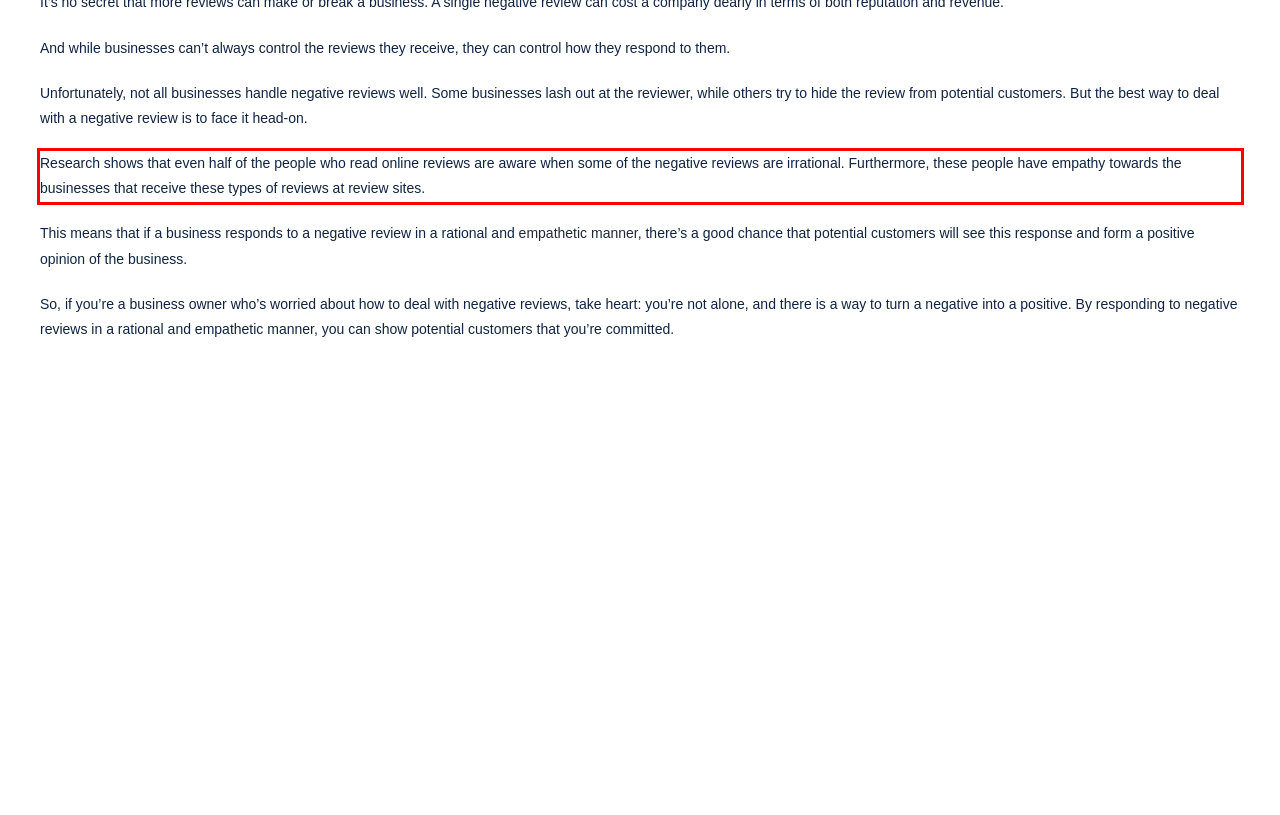Using the provided screenshot of a webpage, recognize and generate the text found within the red rectangle bounding box.

Research shows that even half of the people who read online reviews are aware when some of the negative reviews are irrational. Furthermore, these people have empathy towards the businesses that receive these types of reviews at review sites.